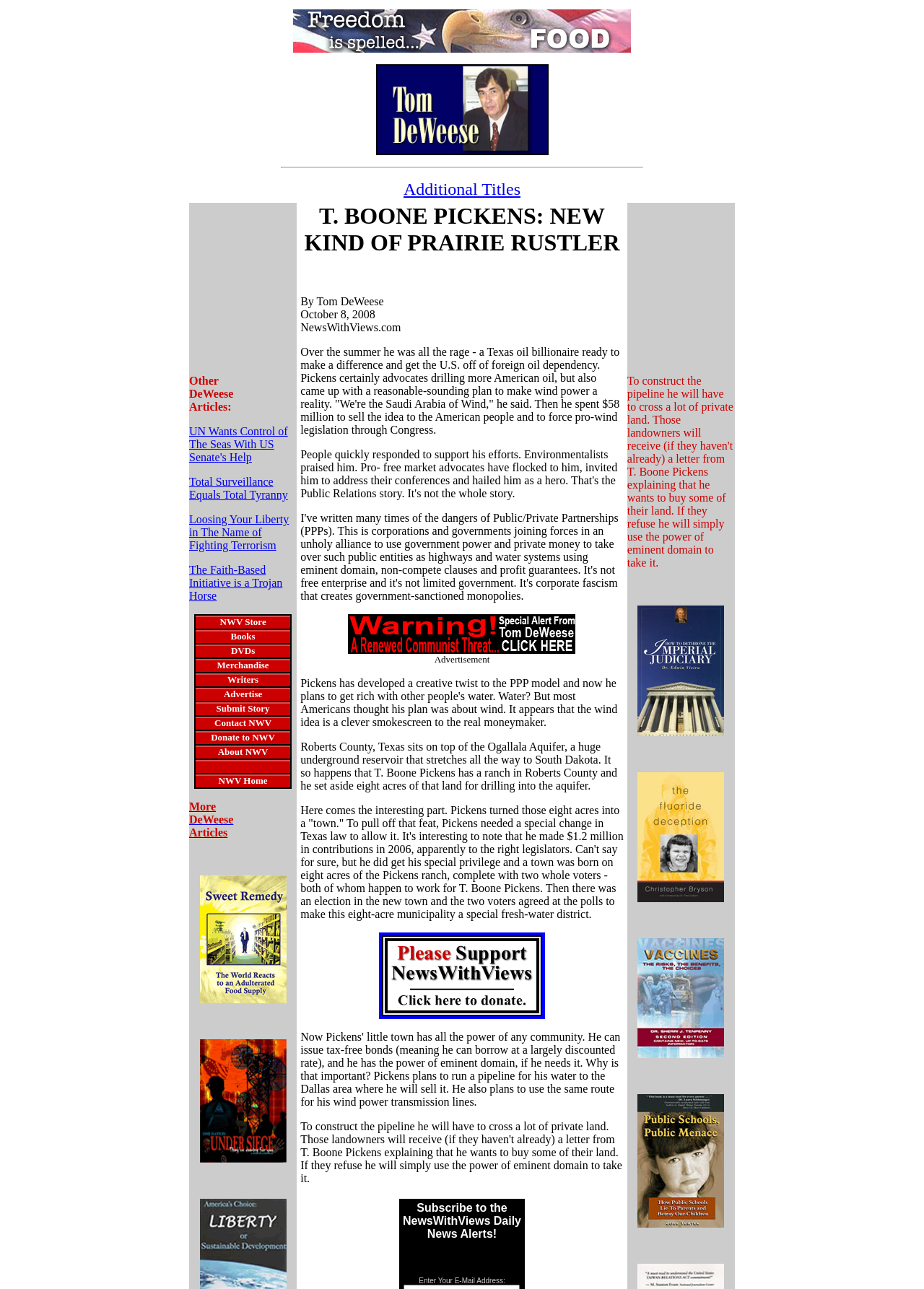Indicate the bounding box coordinates of the element that must be clicked to execute the instruction: "Donate to NWV". The coordinates should be given as four float numbers between 0 and 1, i.e., [left, top, right, bottom].

[0.228, 0.567, 0.298, 0.576]